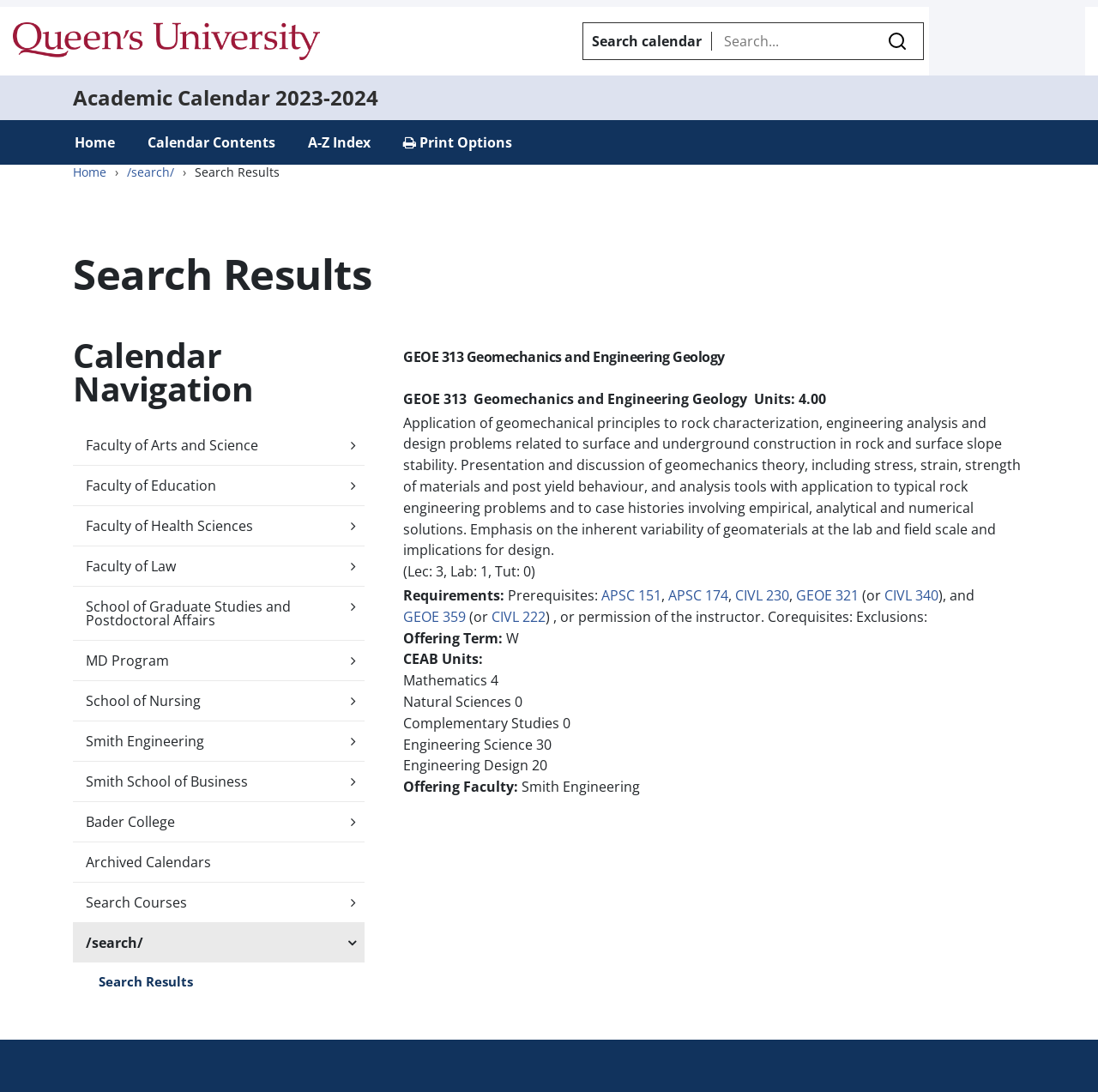What is the name of the course described on the page?
Based on the screenshot, provide your answer in one word or phrase.

GEOE 313 Geomechanics and Engineering Geology